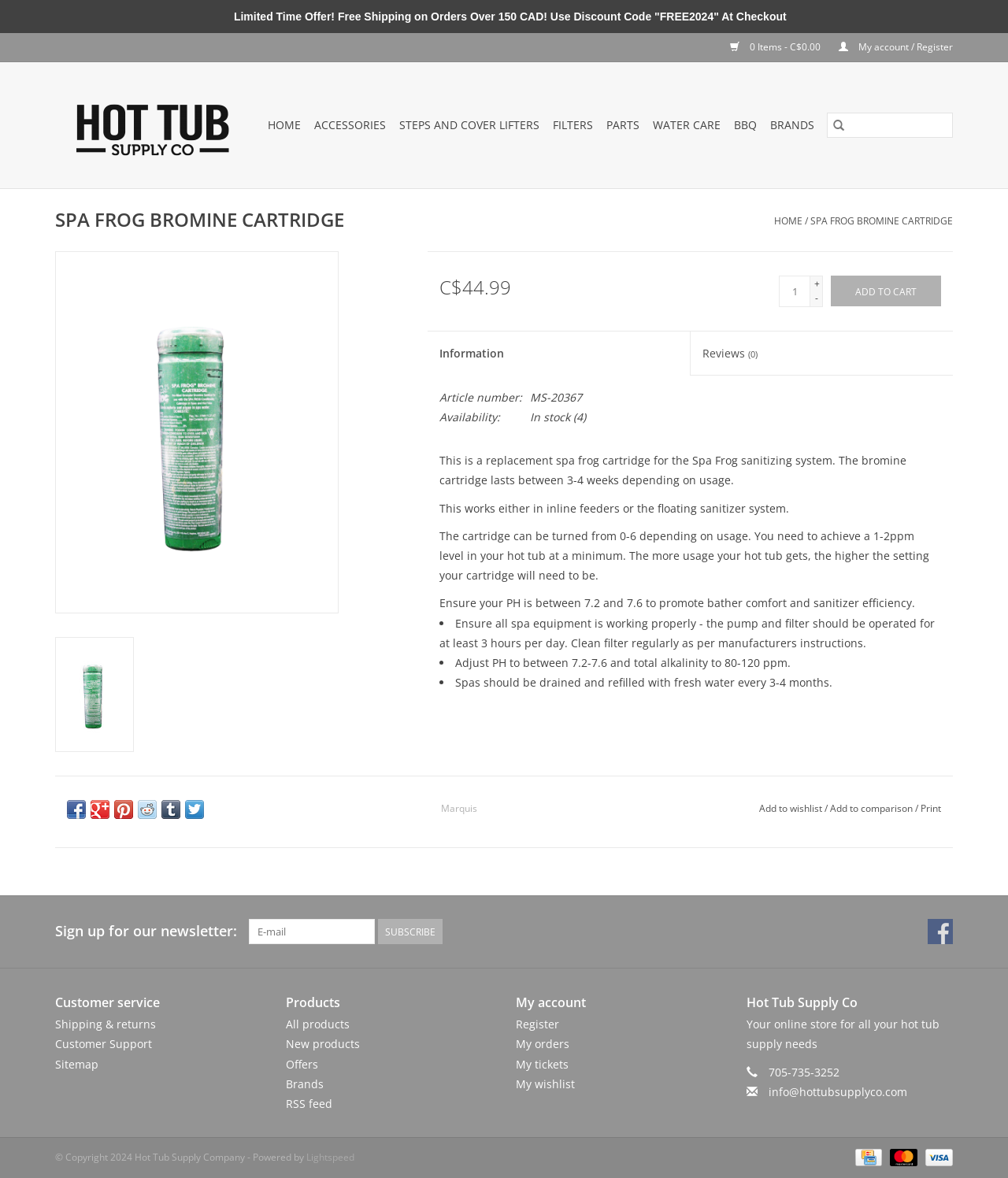Determine the bounding box for the UI element that matches this description: "SPA FROG BROMINE CARTRIDGE".

[0.804, 0.182, 0.945, 0.193]